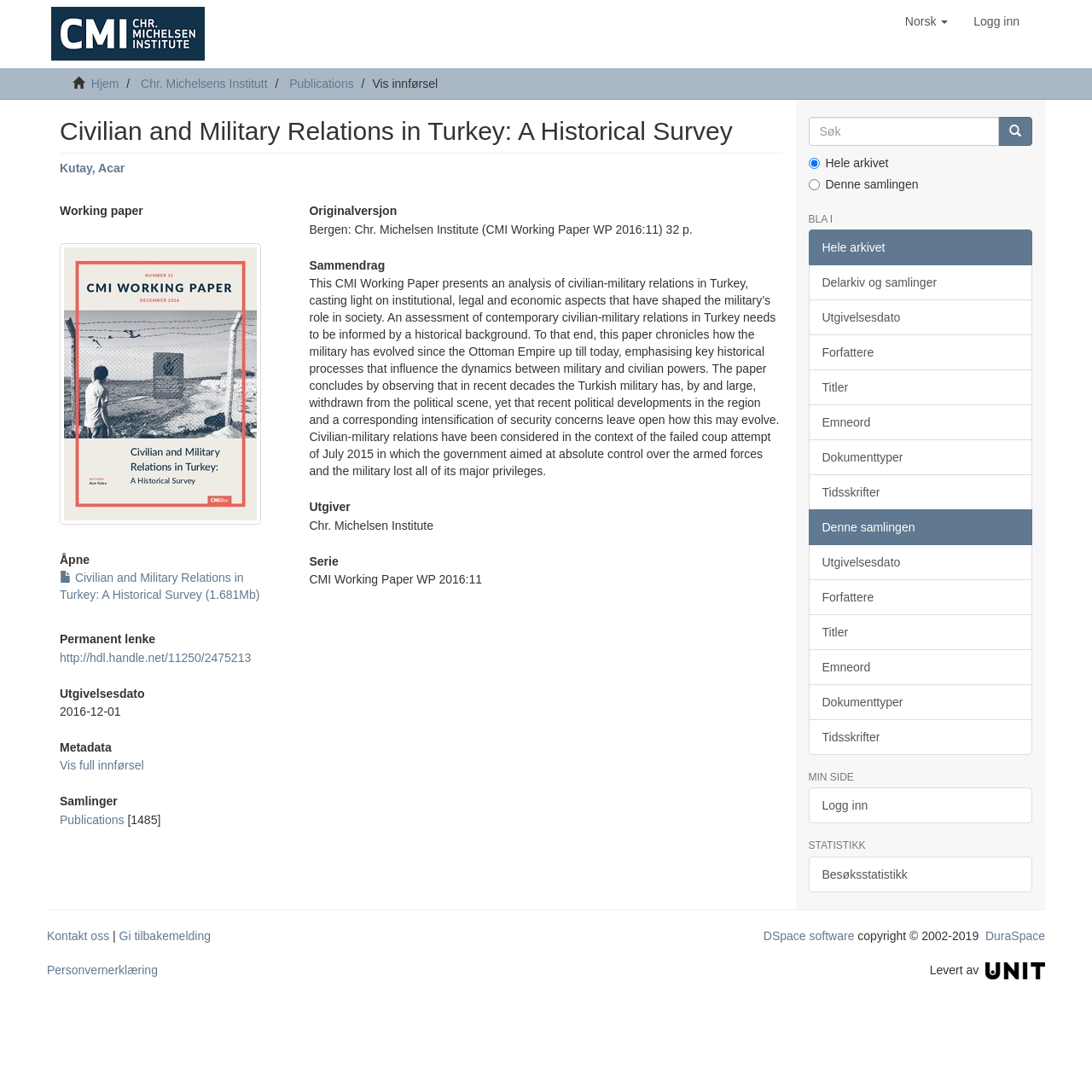Find the bounding box coordinates for the UI element whose description is: "Logg inn". The coordinates should be four float numbers between 0 and 1, in the format [left, top, right, bottom].

[0.74, 0.721, 0.945, 0.754]